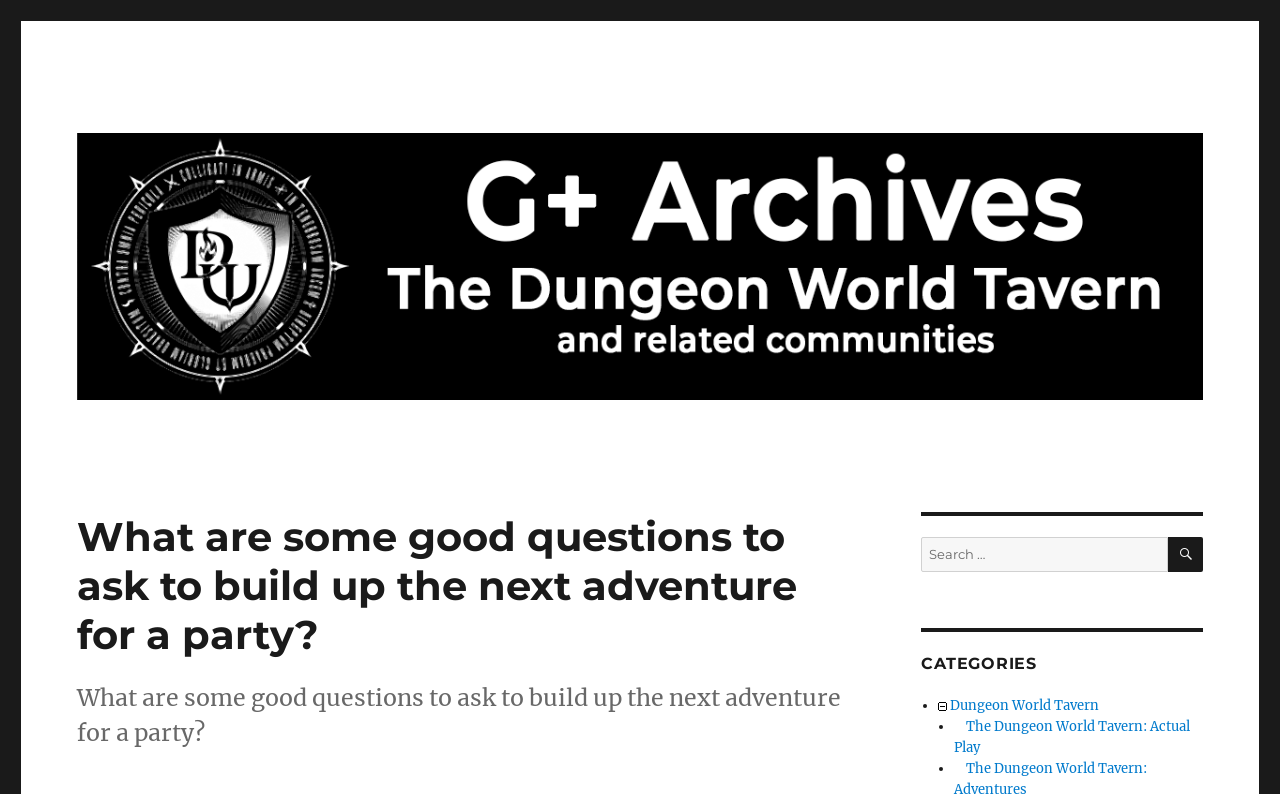Determine the bounding box for the UI element that matches this description: "alt="Dungeon World Tavern G+ Archives"".

[0.06, 0.168, 0.94, 0.504]